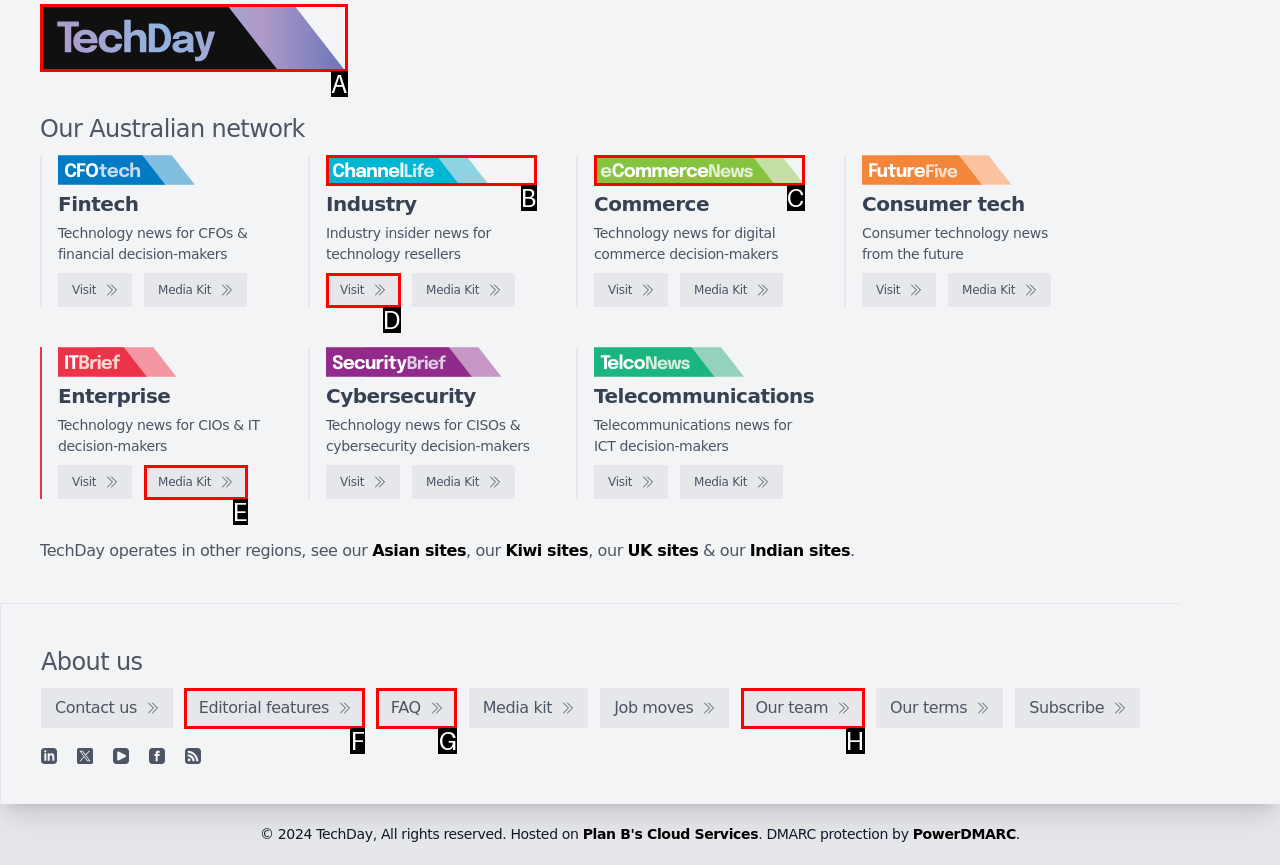From the given options, find the HTML element that fits the description: alt="TechDay logo". Reply with the letter of the chosen element.

A